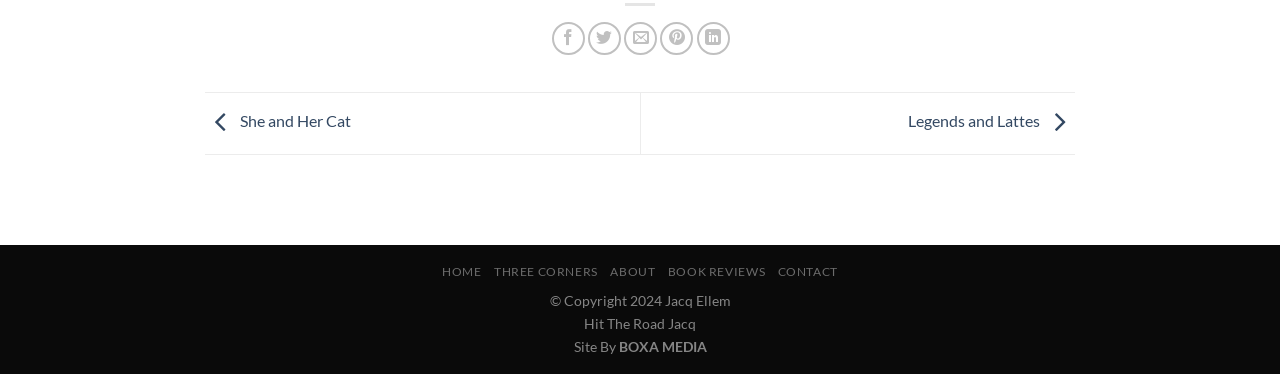Show me the bounding box coordinates of the clickable region to achieve the task as per the instruction: "Read She and Her Cat".

[0.16, 0.298, 0.274, 0.349]